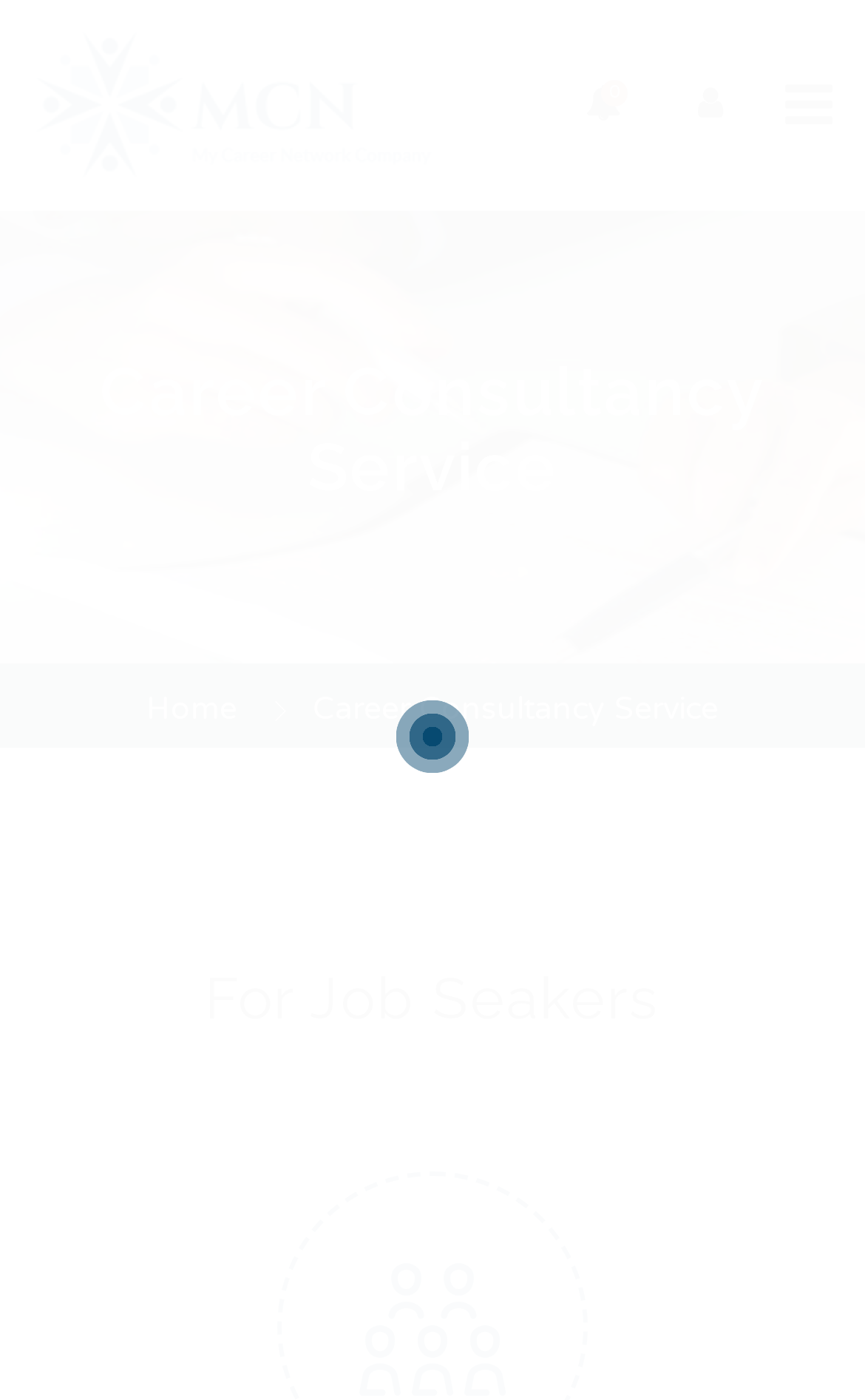From the element description parent_node: 0, predict the bounding box coordinates of the UI element. The coordinates must be specified in the format (top-left x, top-left y, bottom-right x, bottom-right y) and should be within the 0 to 1 range.

[0.785, 0.053, 0.856, 0.097]